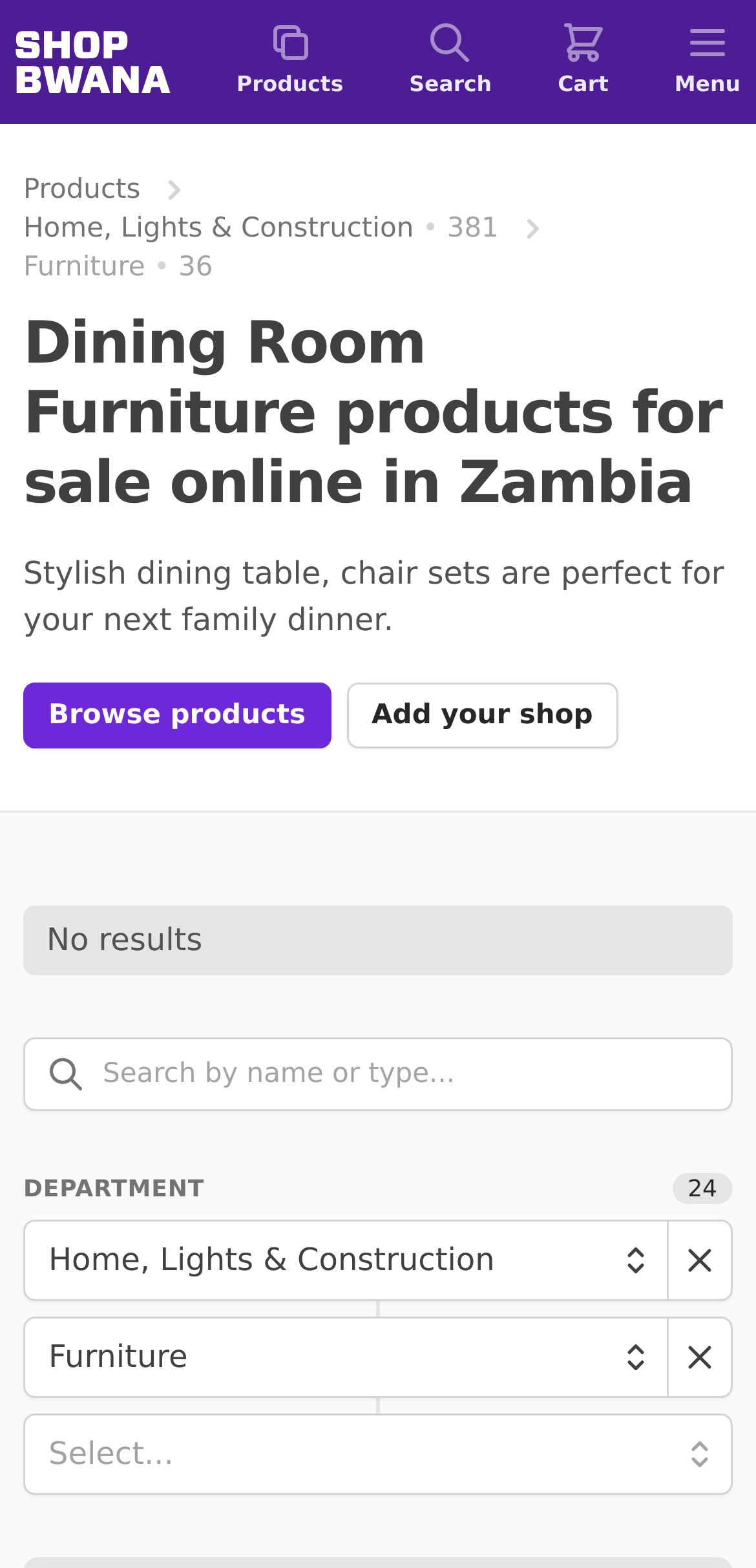Locate the UI element described by Select... and provide its bounding box coordinates. Use the format (top-left x, top-left y, bottom-right x, bottom-right y) with all values as floating point numbers between 0 and 1.

[0.031, 0.901, 0.969, 0.953]